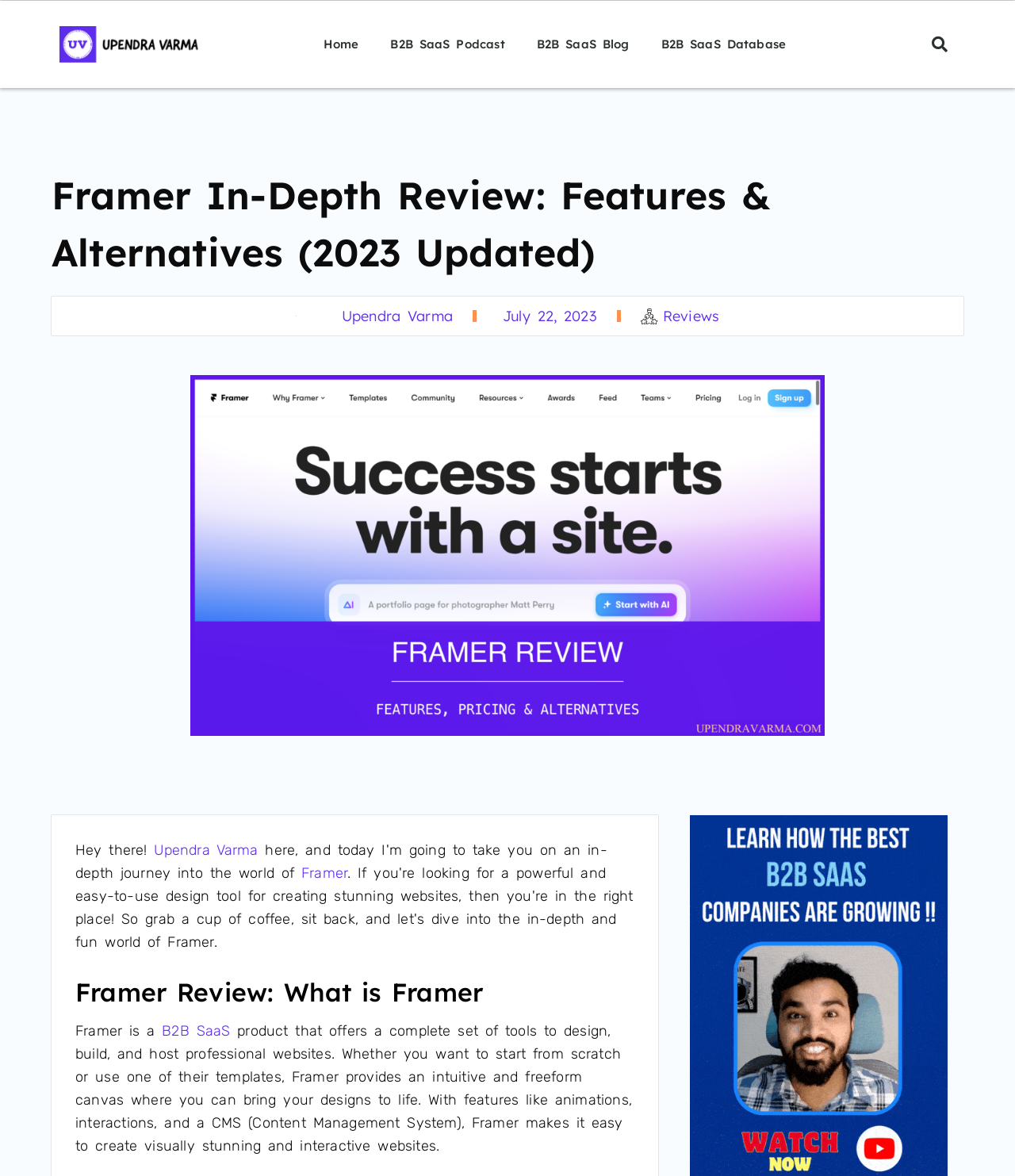Please provide a brief answer to the question using only one word or phrase: 
What is Framer used for?

Design, build, and host websites